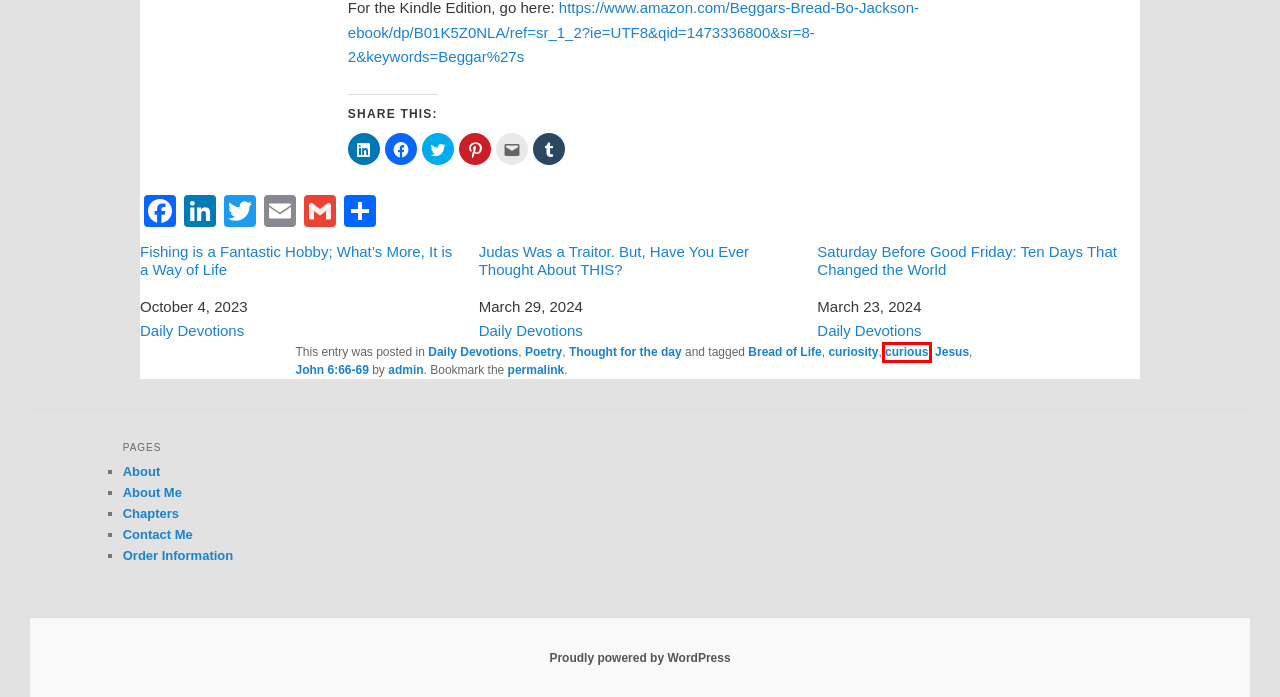You have a screenshot of a webpage with a red bounding box around an element. Select the webpage description that best matches the new webpage after clicking the element within the red bounding box. Here are the descriptions:
A. About | The Original Bo Jackson | Christian Daily Devotionals
B. Bread of Life | The Original Bo Jackson | Christian Daily Devotionals
C. curious | The Original Bo Jackson | Christian Daily Devotionals
D. curiosity | The Original Bo Jackson | Christian Daily Devotionals
E. Blog Tool, Publishing Platform, and CMS – WordPress.org
F. admin | The Original Bo Jackson | Christian Daily Devotionals
G. John 6:66-69 | The Original Bo Jackson | Christian Daily Devotionals
H. Jesus | The Original Bo Jackson | Christian Daily Devotionals

C